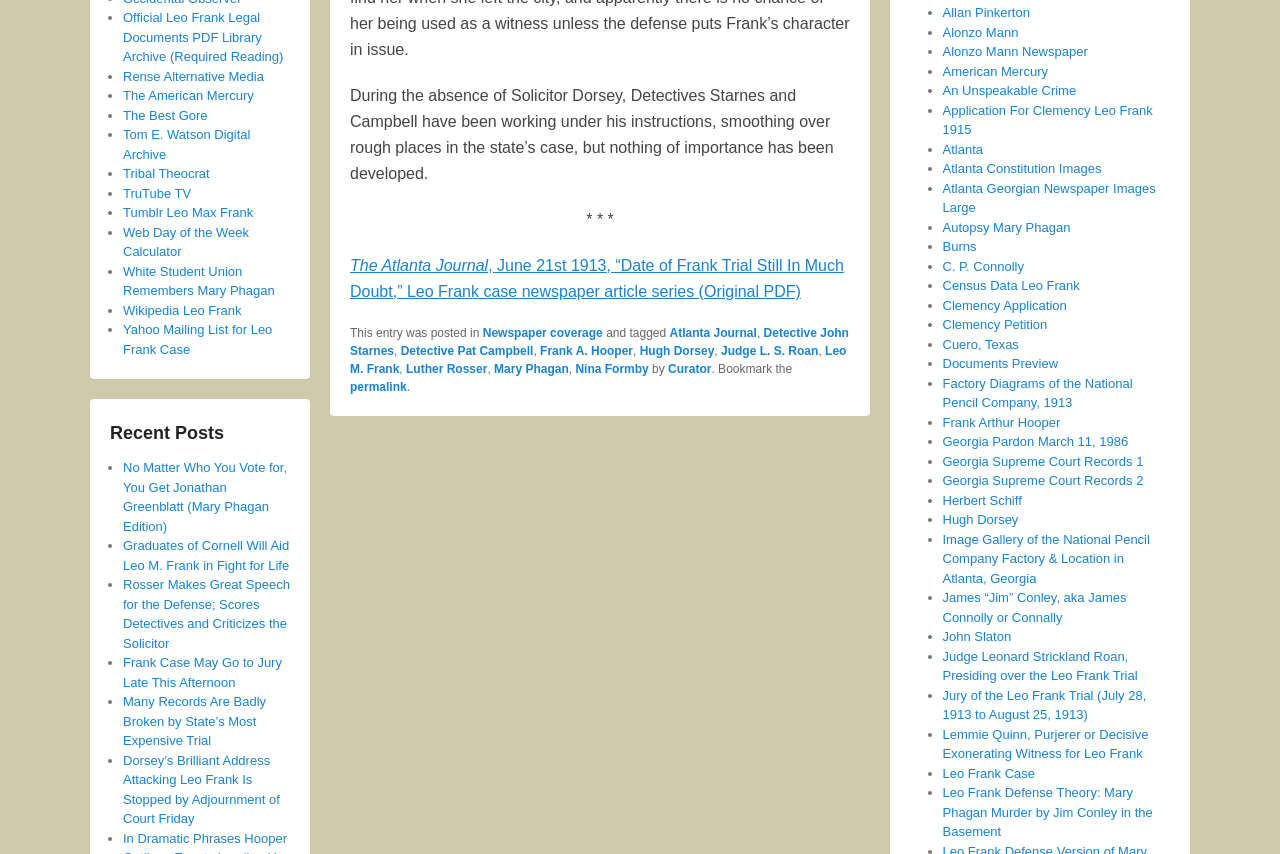Identify the bounding box coordinates of the element that should be clicked to fulfill this task: "Read more about Detective John Starnes". The coordinates should be provided as four float numbers between 0 and 1, i.e., [left, top, right, bottom].

[0.273, 0.382, 0.663, 0.42]